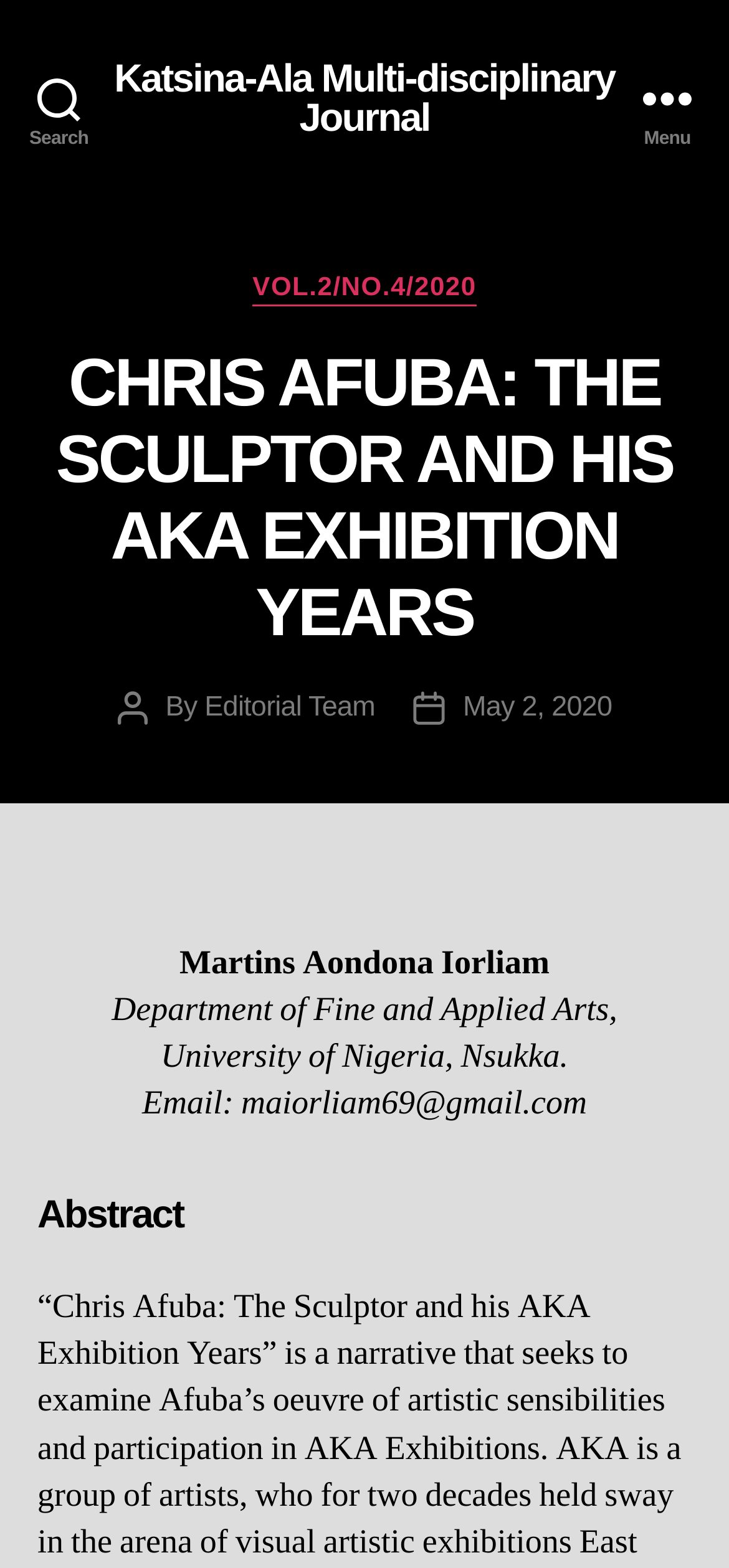Using details from the image, please answer the following question comprehensively:
What is the date of the post?

The post date is mentioned in the section below the title, where it says 'Post date: May 2, 2020'.